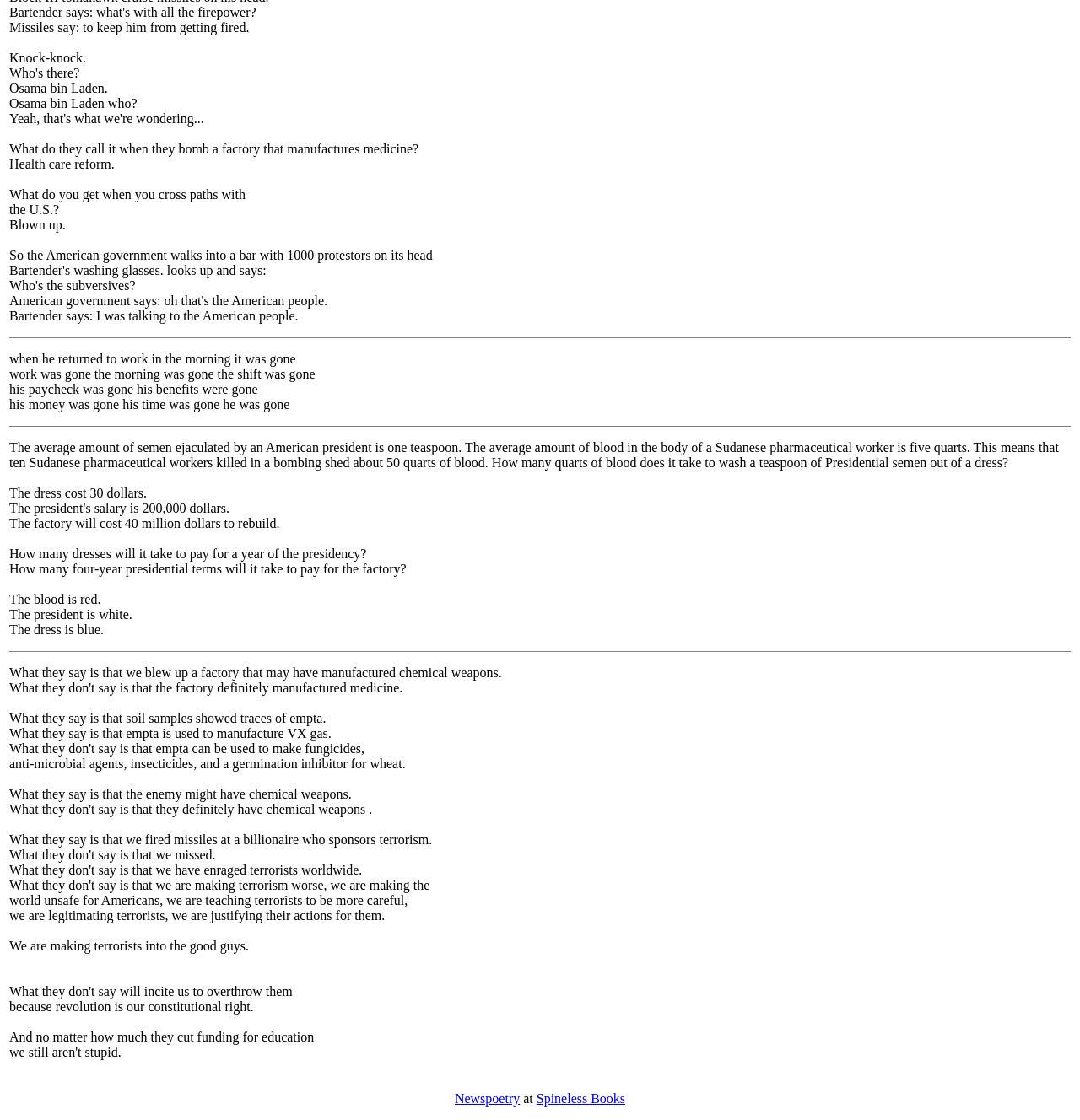What is the purpose of empta according to the passage?
Refer to the image and provide a concise answer in one word or phrase.

Manufacturing VX gas